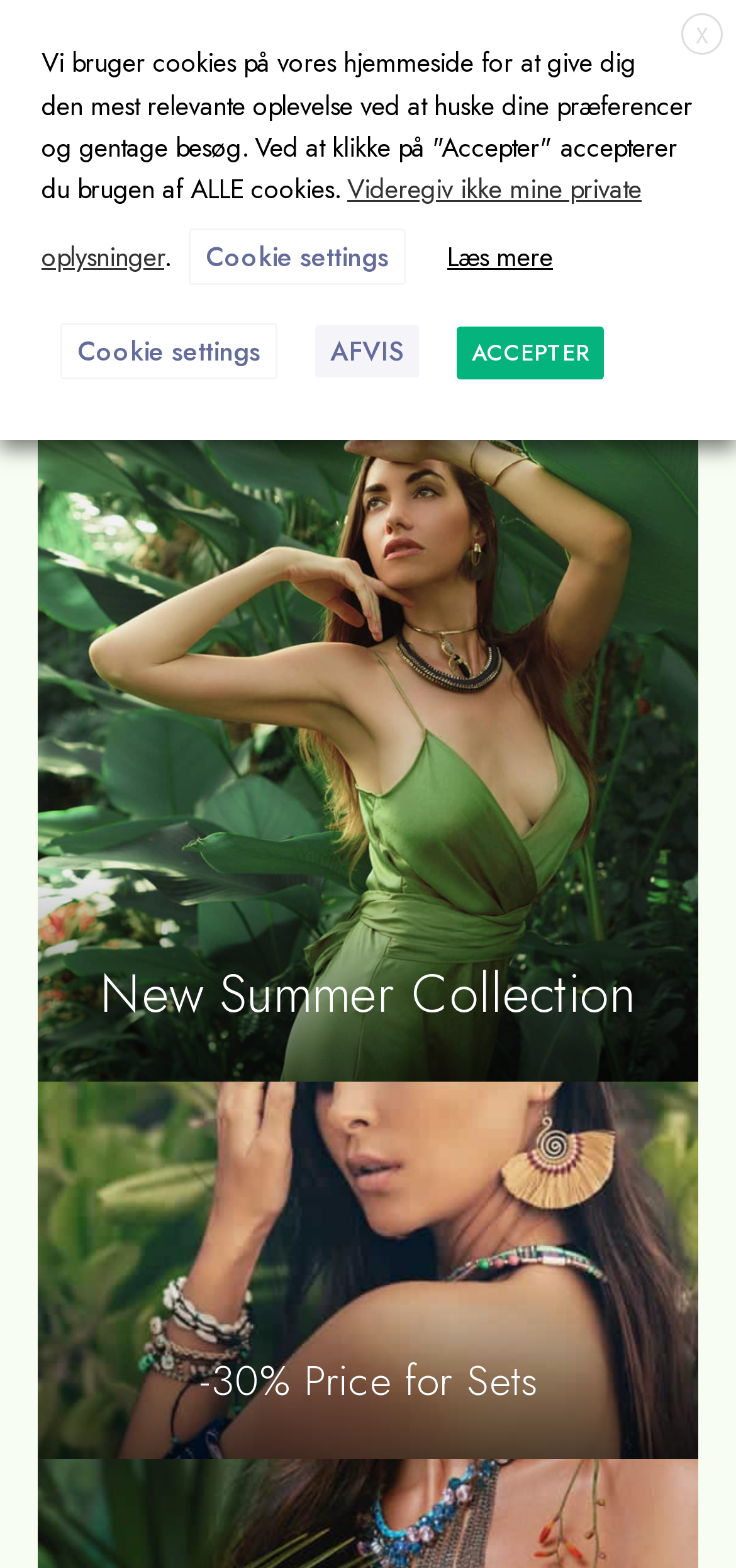Determine the bounding box coordinates for the area that should be clicked to carry out the following instruction: "Click the mobile menu button".

[0.0, 0.0, 0.2, 0.072]